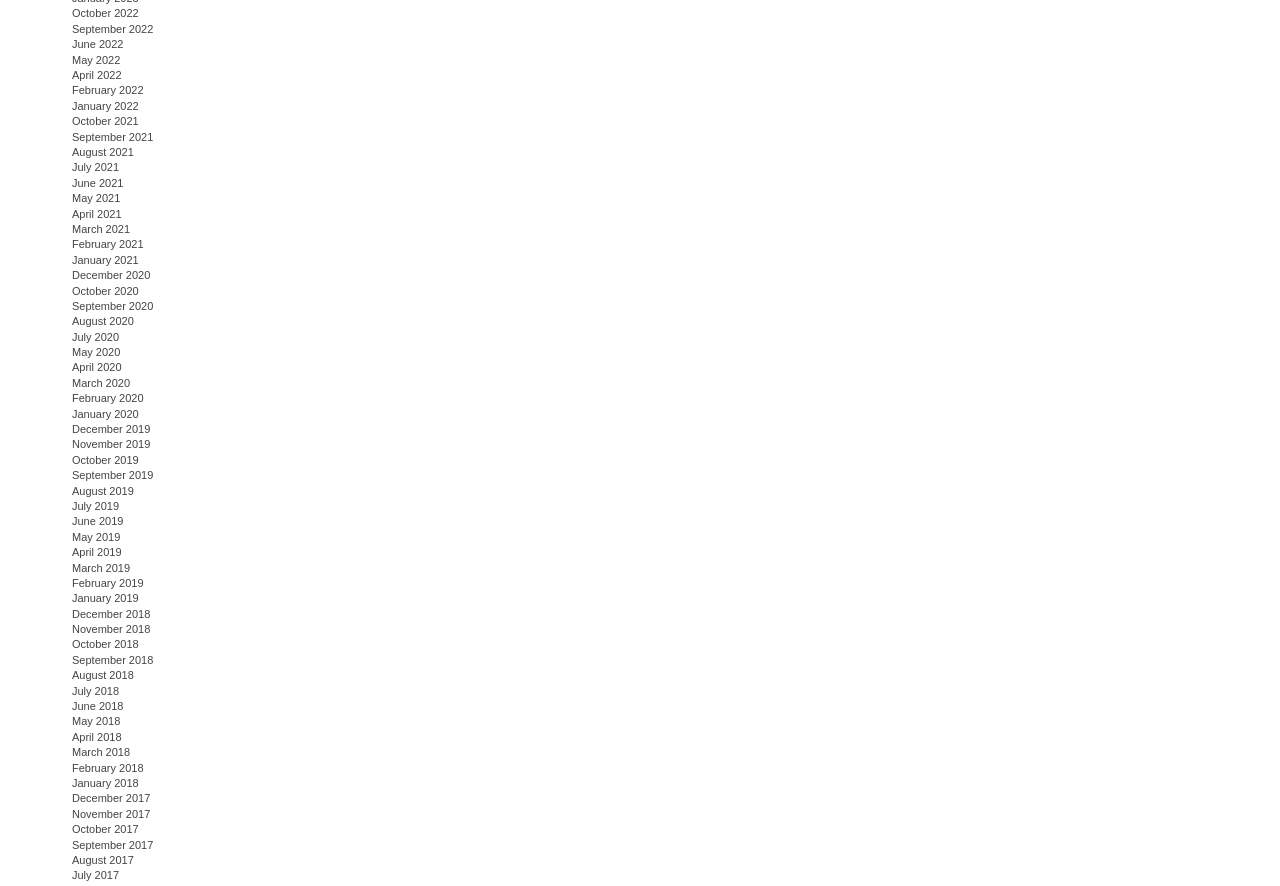Determine the bounding box coordinates of the region to click in order to accomplish the following instruction: "Read the article 'Turkey’s top court contradicts own ruling in case of teacher sanctioned for sharing peace petition on social media'". Provide the coordinates as four float numbers between 0 and 1, specifically [left, top, right, bottom].

None